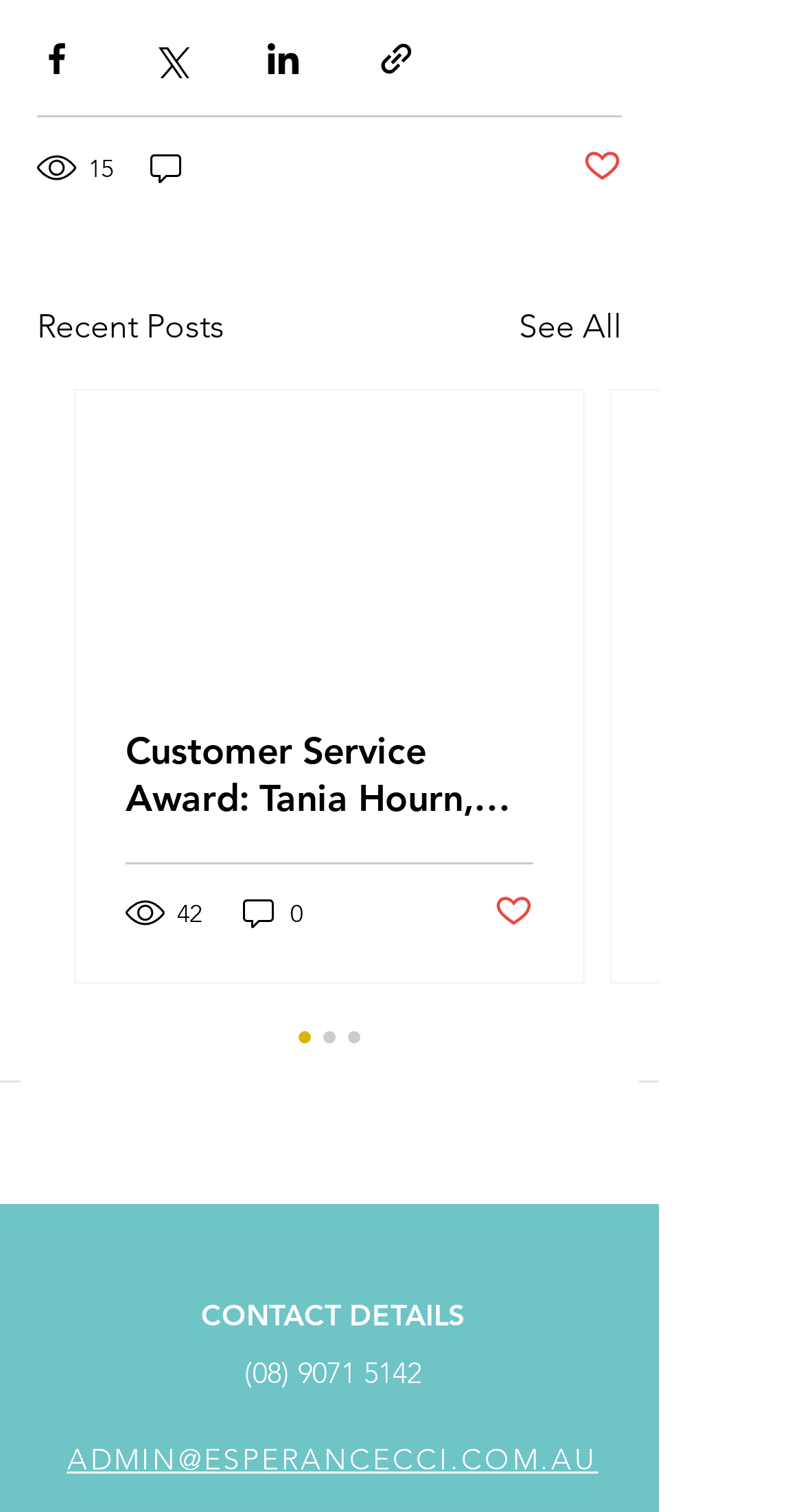Identify the bounding box coordinates of the element that should be clicked to fulfill this task: "Email the administration". The coordinates should be provided as four float numbers between 0 and 1, i.e., [left, top, right, bottom].

[0.083, 0.952, 0.745, 0.977]